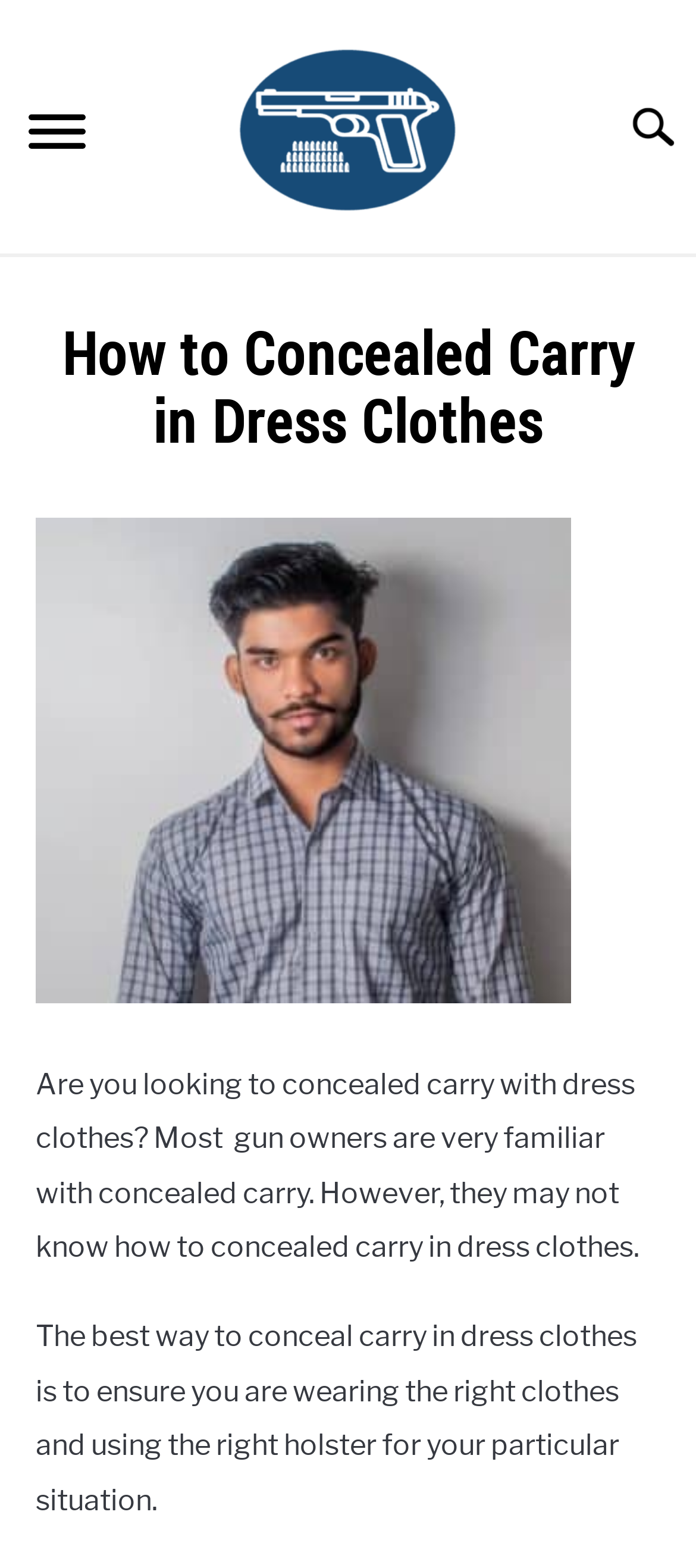How many links are present in the top navigation menu?
Please use the image to provide a one-word or short phrase answer.

3